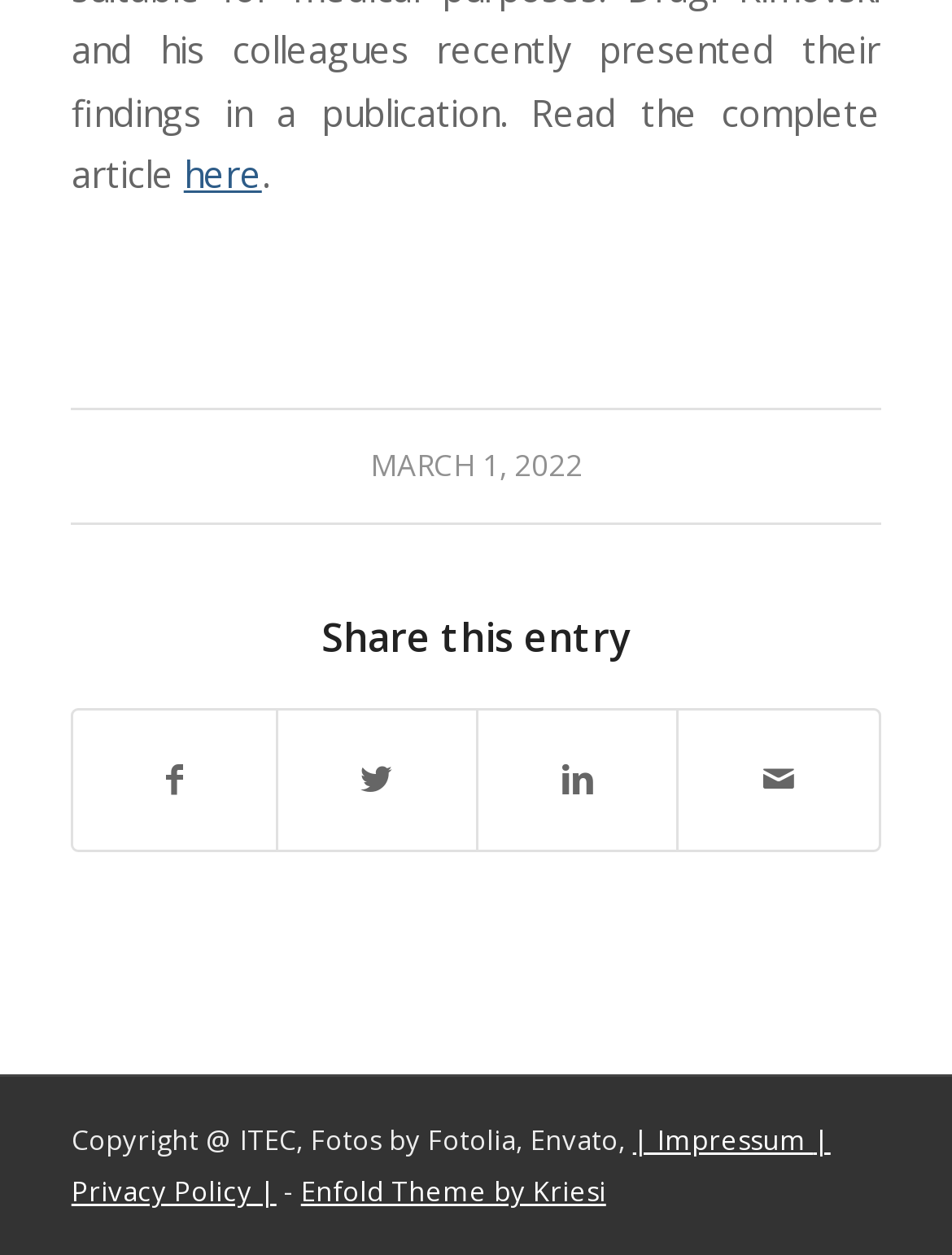Provide your answer in one word or a succinct phrase for the question: 
What is the date of the entry?

MARCH 1, 2022